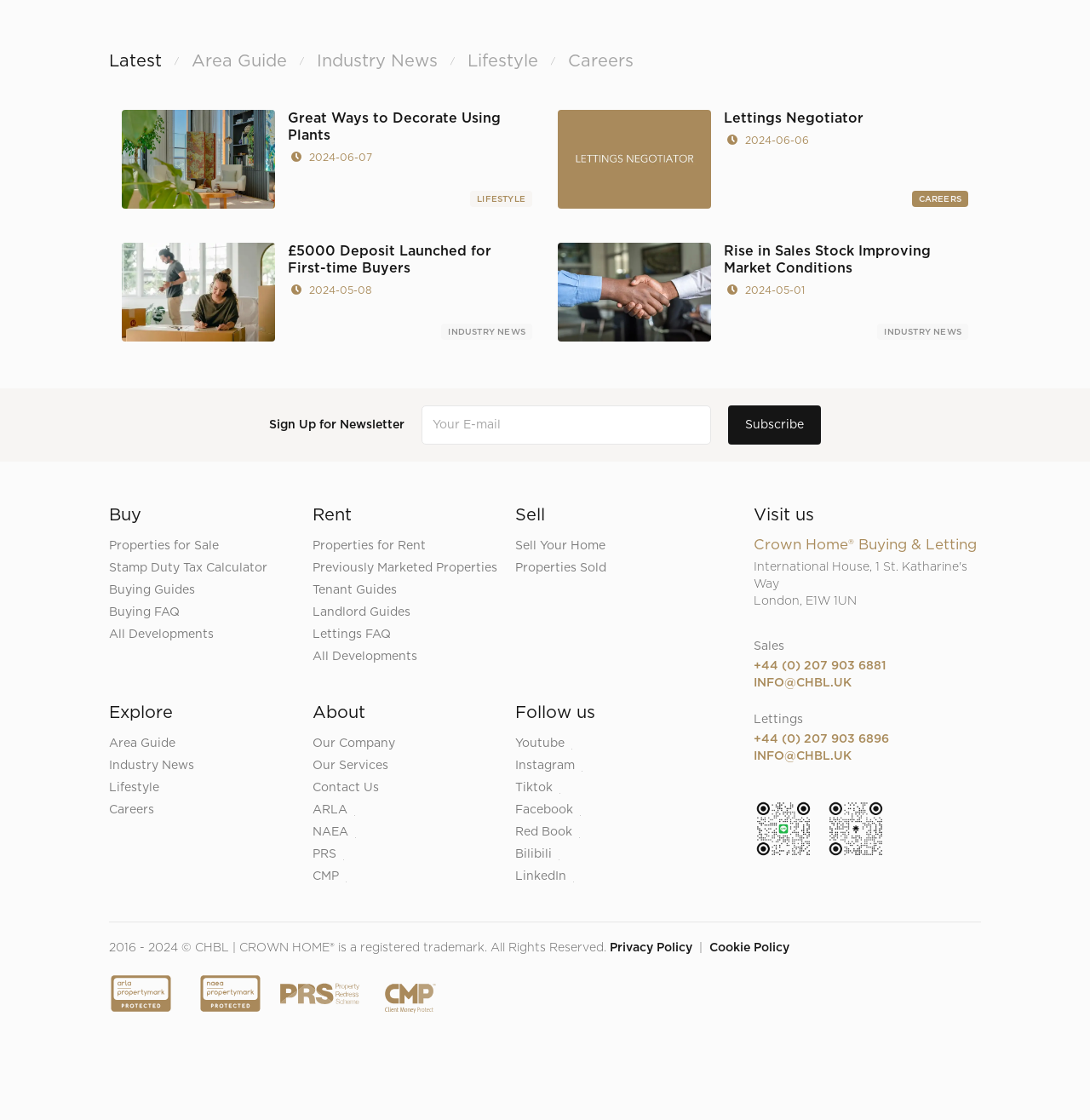What type of content is displayed in the middle section of the webpage?
Please describe in detail the information shown in the image to answer the question.

The middle section of the webpage displays a series of links with images, which appear to be news articles or blog posts. Each link has a title, a brief description, and an image. The content of these links is related to industry news, lifestyle, and careers.